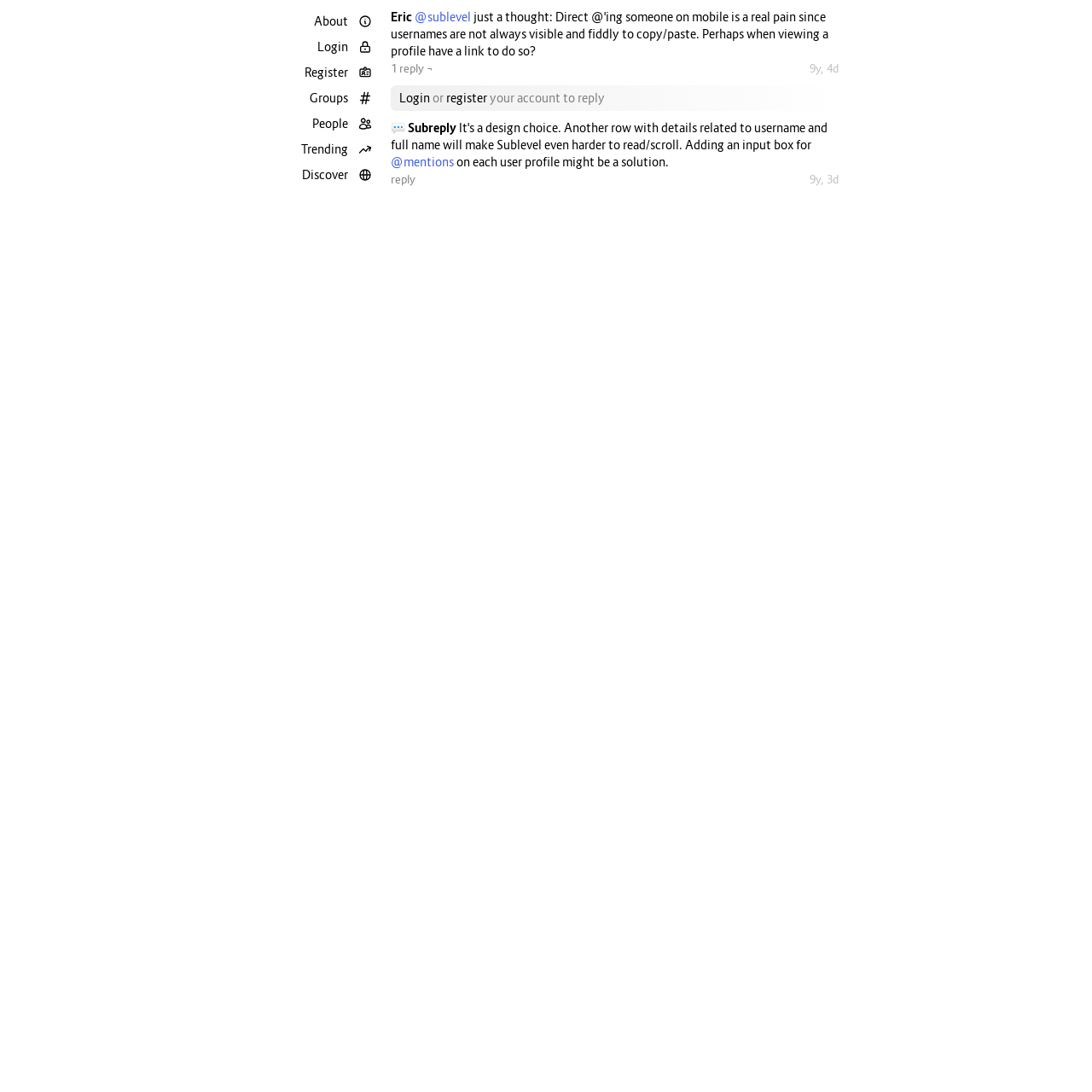Provide a one-word or short-phrase answer to the question:
How many replies are there to the post?

1